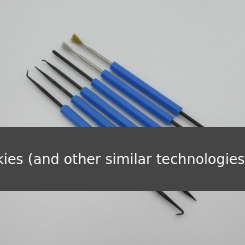Explain the image in detail, mentioning the main subjects and background elements.

The image features a set of Soldering Picks and Brushes, designed specifically for tasks involving soldering and electronics repair. This pack includes six tools, each with dual tips, totaling twelve different ends for versatile applications. The tools showcase blue handles for enhanced grip, making them practical for intricate work such as applying and removing soldering flux. Ideal for hobbyists and professionals alike, these tools offer precision and ease during electronics assembly and repairs. Priced at $14.00, they provide a valuable addition to any soldering toolkit.